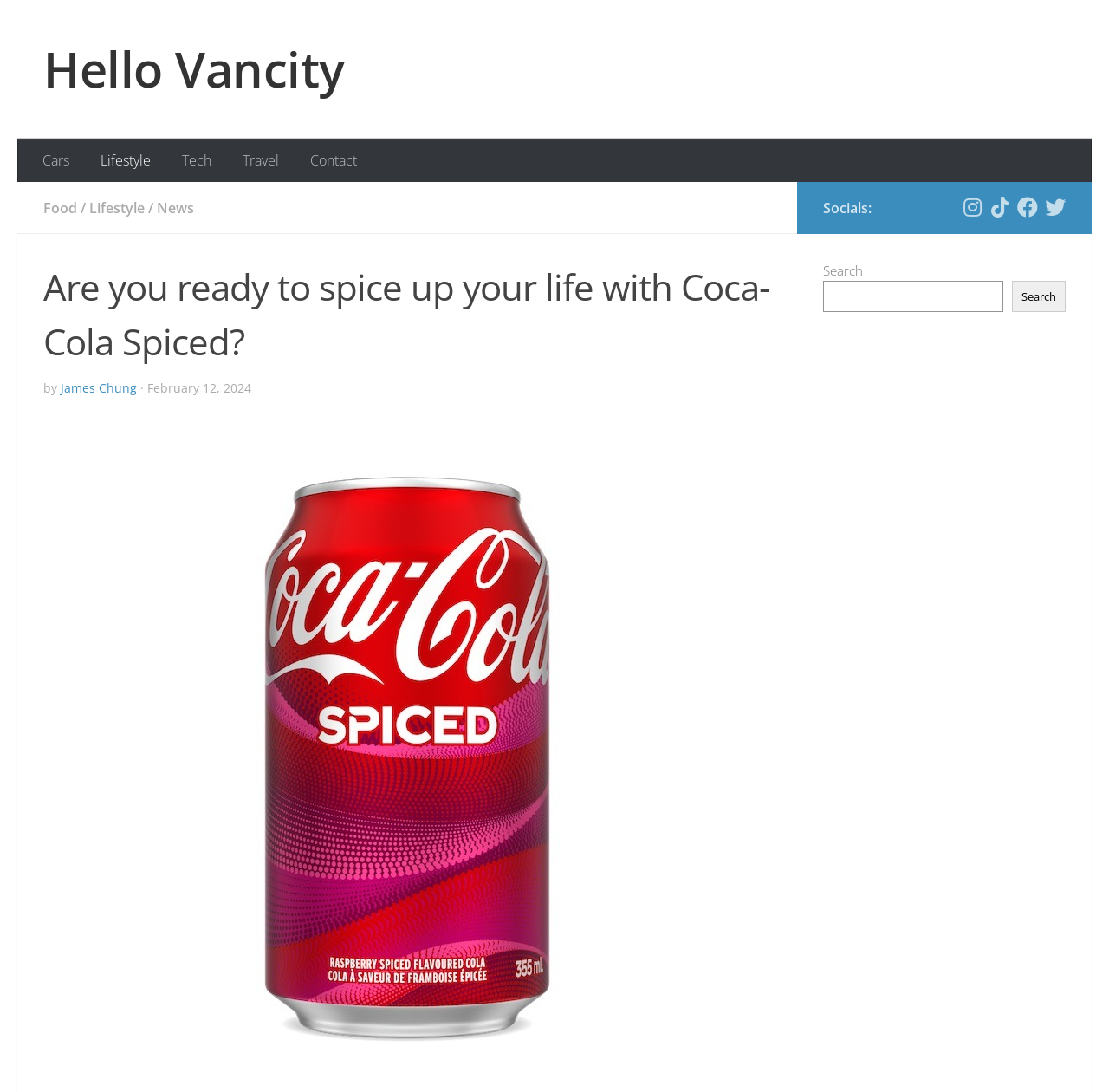Please determine the bounding box coordinates of the clickable area required to carry out the following instruction: "Search for something". The coordinates must be four float numbers between 0 and 1, represented as [left, top, right, bottom].

[0.742, 0.257, 0.905, 0.286]